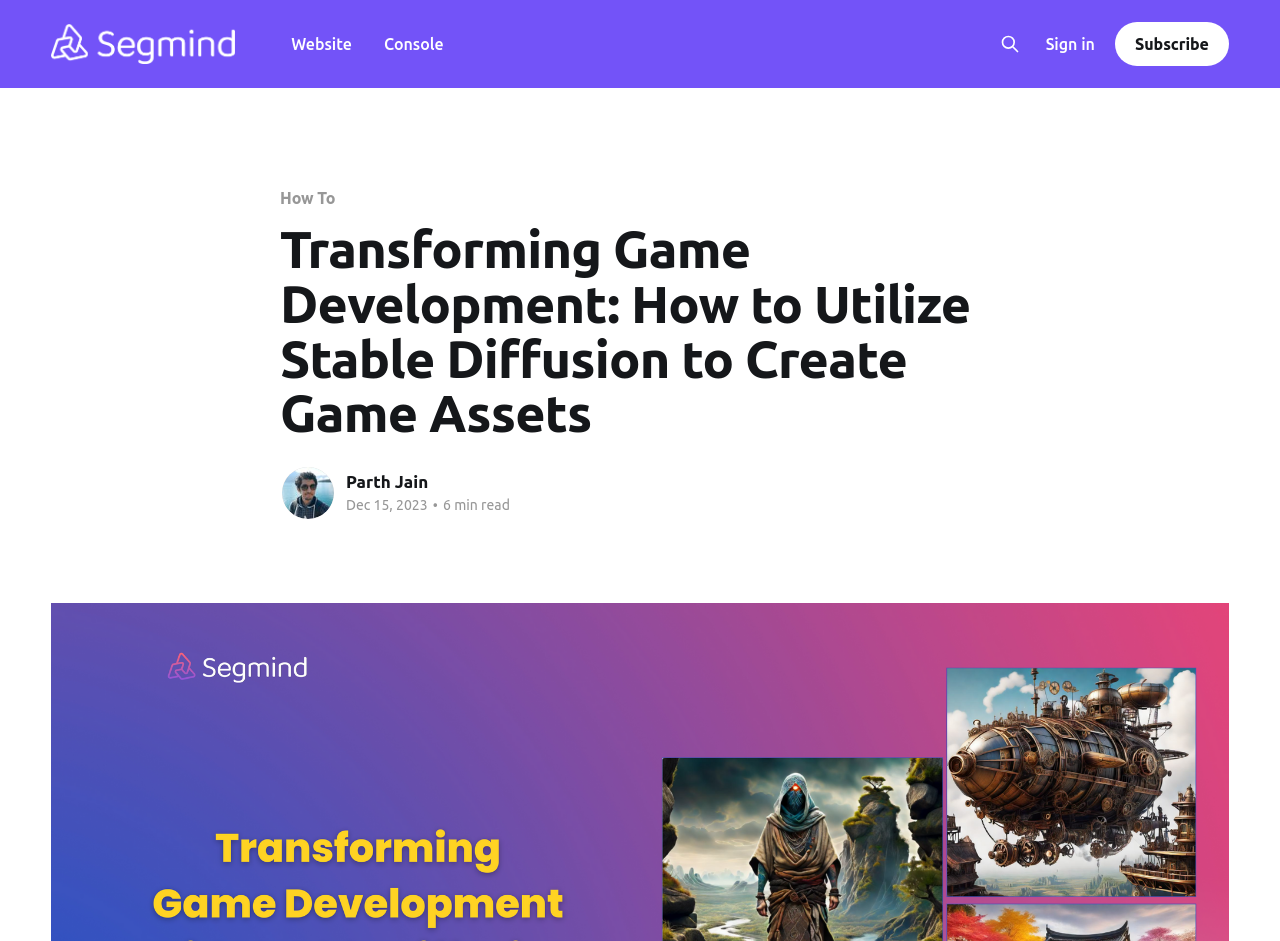Craft a detailed narrative of the webpage's structure and content.

The webpage appears to be a blog post or article about transforming game development using stable diffusion to create game assets. At the top left, there is a link "Automagically by Segmind" accompanied by an image, which seems to be a logo or branding element. 

To the right of the logo, there are three links: "Website", "Console", and a button with an image, which is likely a navigation or menu button. On the top right, there are two more links: "Sign in" and "Subscribe". 

Below these top elements, the main content of the webpage begins. The title of the article, "Transforming Game Development: How to Utilize Stable Diffusion to Create Game Assets", is displayed prominently. 

Under the title, there is a section with the author's information, including a link to "Parth Jain" accompanied by an image, which is likely the author's profile picture. The author's name is also displayed as a heading. 

To the right of the author's information, there is a timestamp "Dec 15, 2023" and an indication of the article's length, "6 min read". The article's content is not explicitly described in the accessibility tree, but it is likely to be a detailed discussion of the topic, given the title and the presence of a read time indicator.